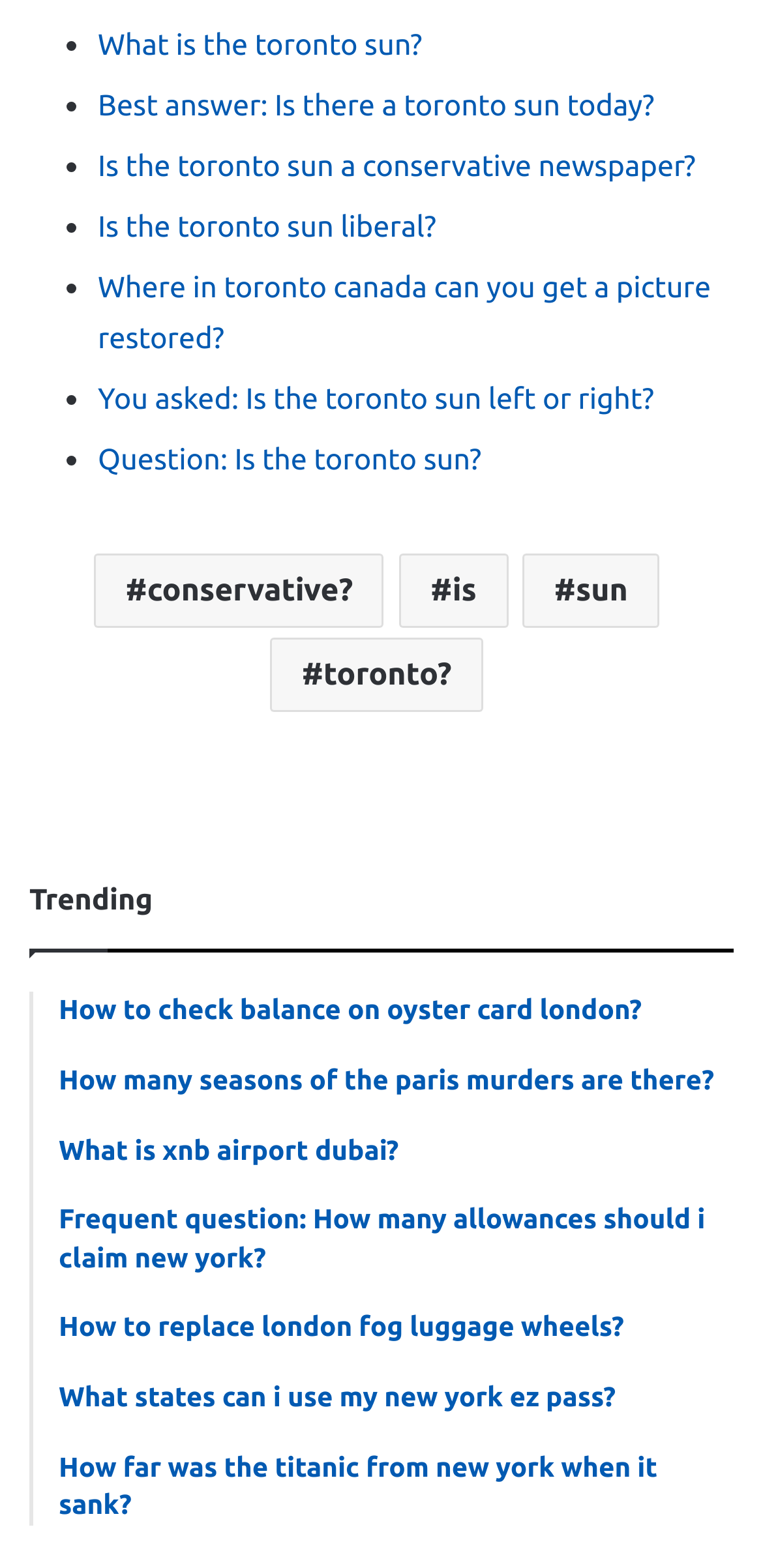What is the topic of the link 'How to check balance on oyster card london?'?
From the image, respond with a single word or phrase.

Oyster card